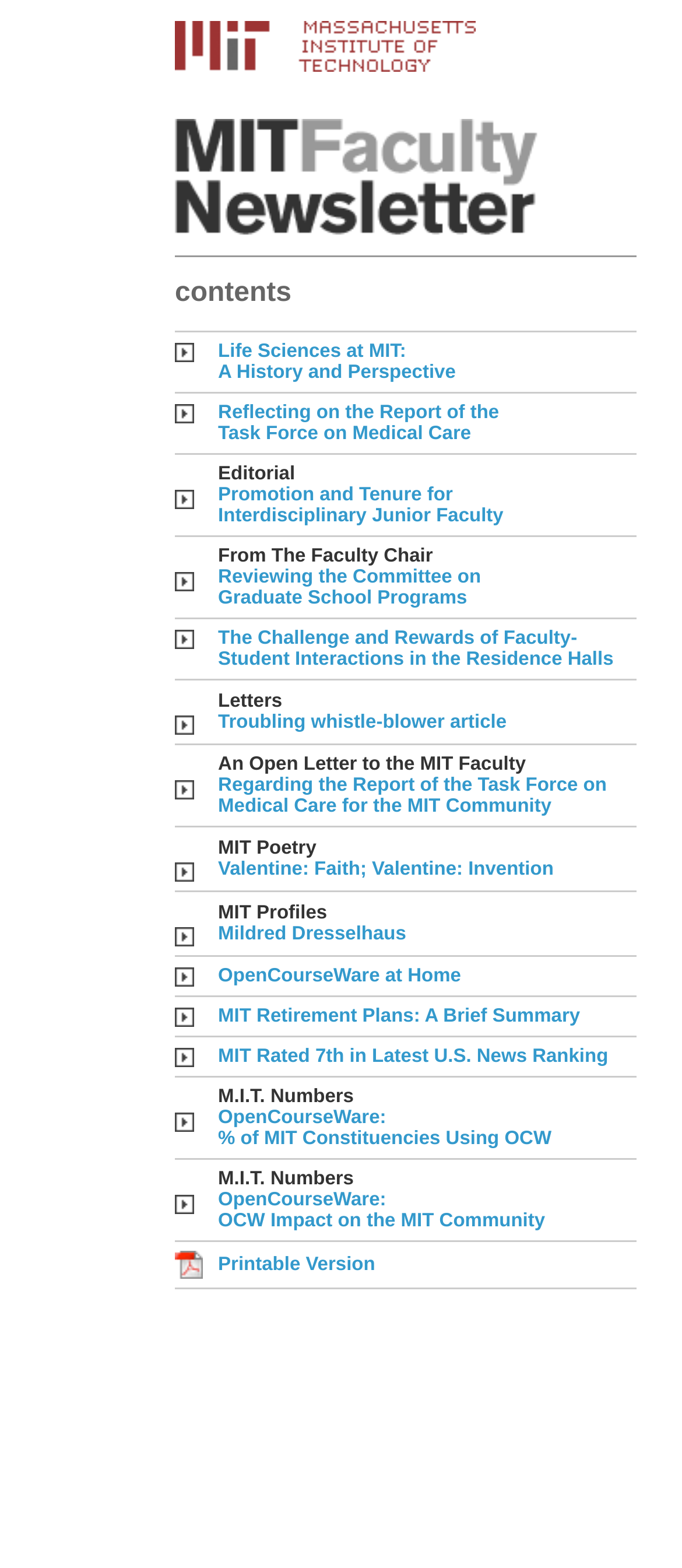Offer a detailed explanation of the webpage layout and contents.

The webpage is titled "OpenCourseWare at Home" and features a layout with multiple sections. At the top, there is a table with three cells, containing the text "MIT", "MIT Faculty Newsletter", and an empty cell. The "MIT" cell contains an image and a link to "MIT". The "MIT Faculty Newsletter" cell contains an image.

Below the top table, there is a larger table with multiple rows, each containing two cells. The left cell in each row is empty, while the right cell contains a link to a different article or webpage. The articles' titles include "Life Sciences at MIT: A History and Perspective", "Reflecting on the Report of the Task Force on Medical Care", "Editorial Promotion and Tenure for Interdisciplinary Junior Faculty", and many others. There are a total of 15 rows in this table, each with a link to a different article.

The links are arranged in a vertical list, with each link below the previous one. The entire table is positioned in the middle of the page, with a significant amount of empty space above and below it. There are no other UI elements or images on the page besides the ones mentioned above.